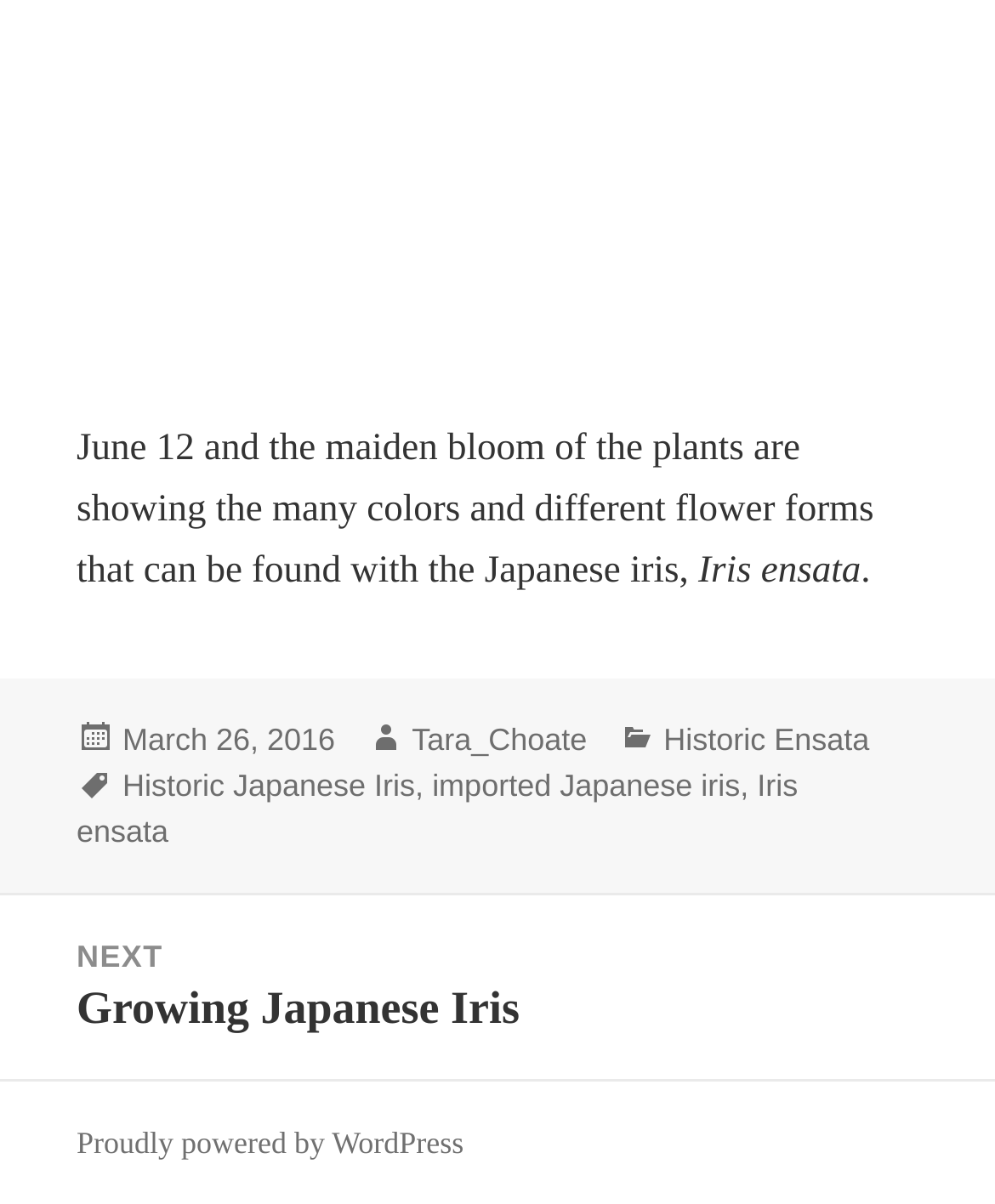What is the platform powering the website?
Answer with a single word or short phrase according to what you see in the image.

WordPress